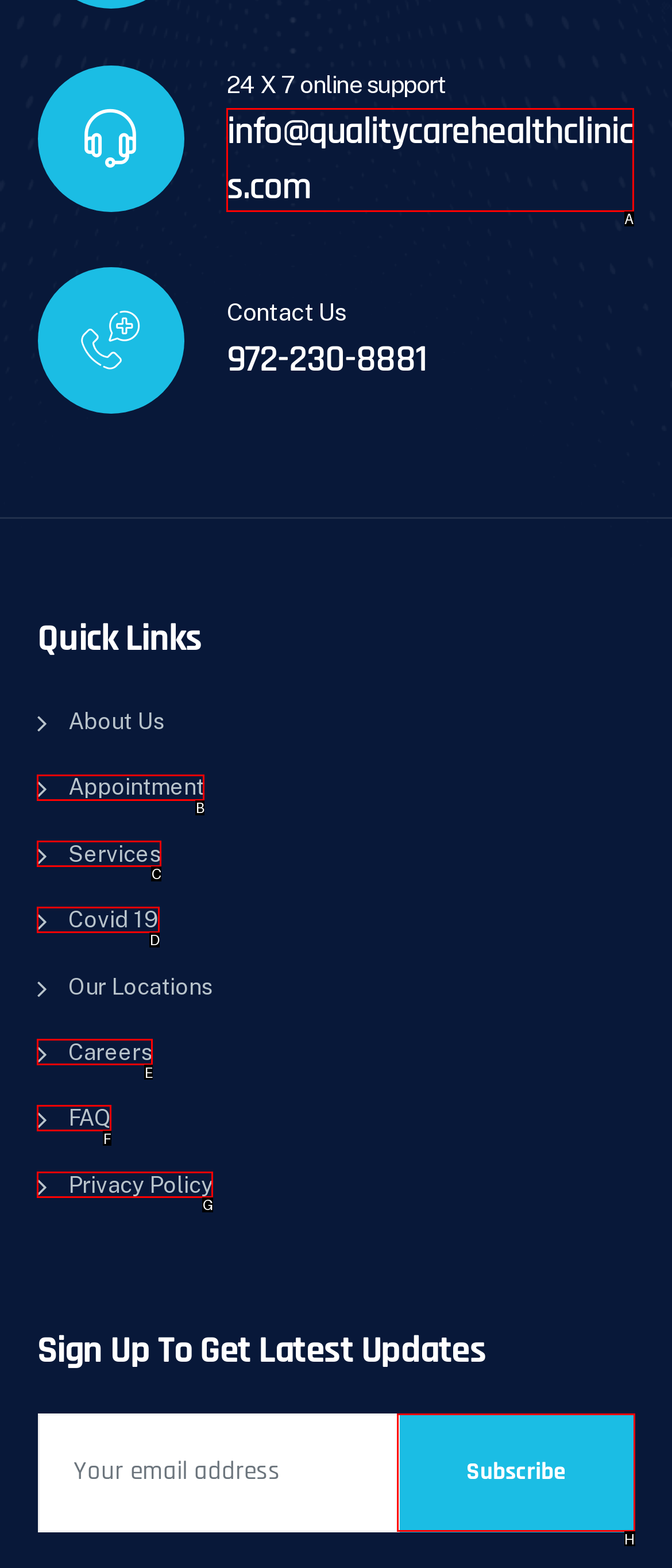Indicate the HTML element to be clicked to accomplish this task: Contact us via email Respond using the letter of the correct option.

A